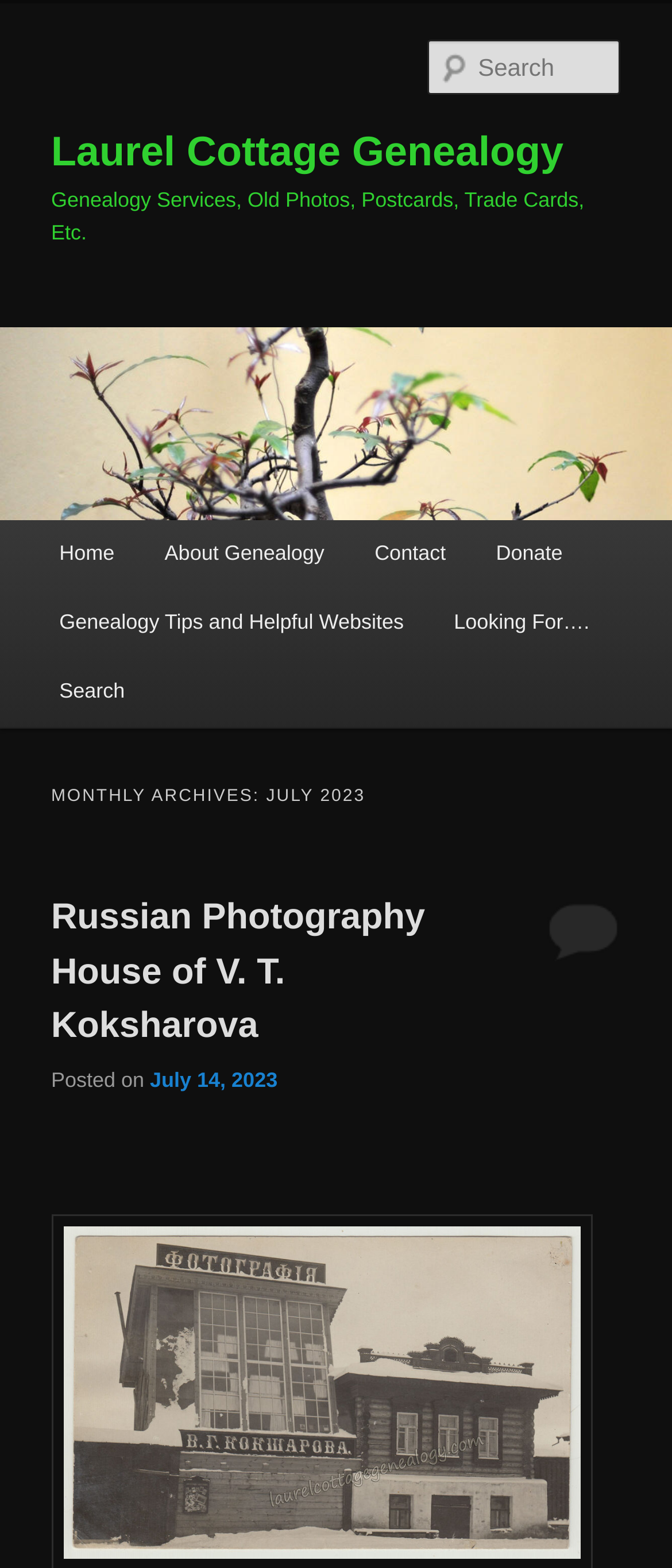Please locate and generate the primary heading on this webpage.

Laurel Cottage Genealogy